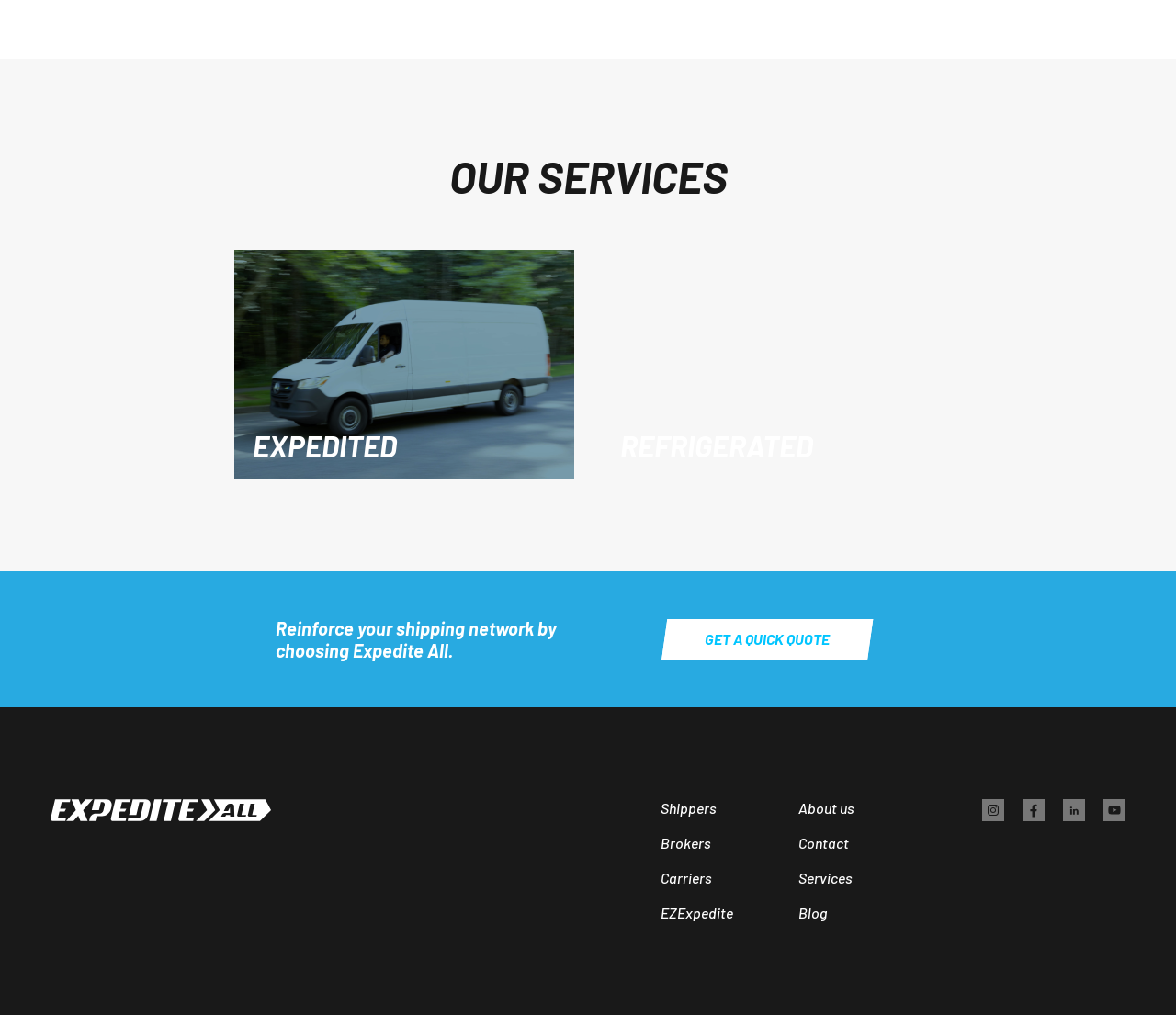Using the description: "Get a quick quote", determine the UI element's bounding box coordinates. Ensure the coordinates are in the format of four float numbers between 0 and 1, i.e., [left, top, right, bottom].

[0.562, 0.61, 0.742, 0.65]